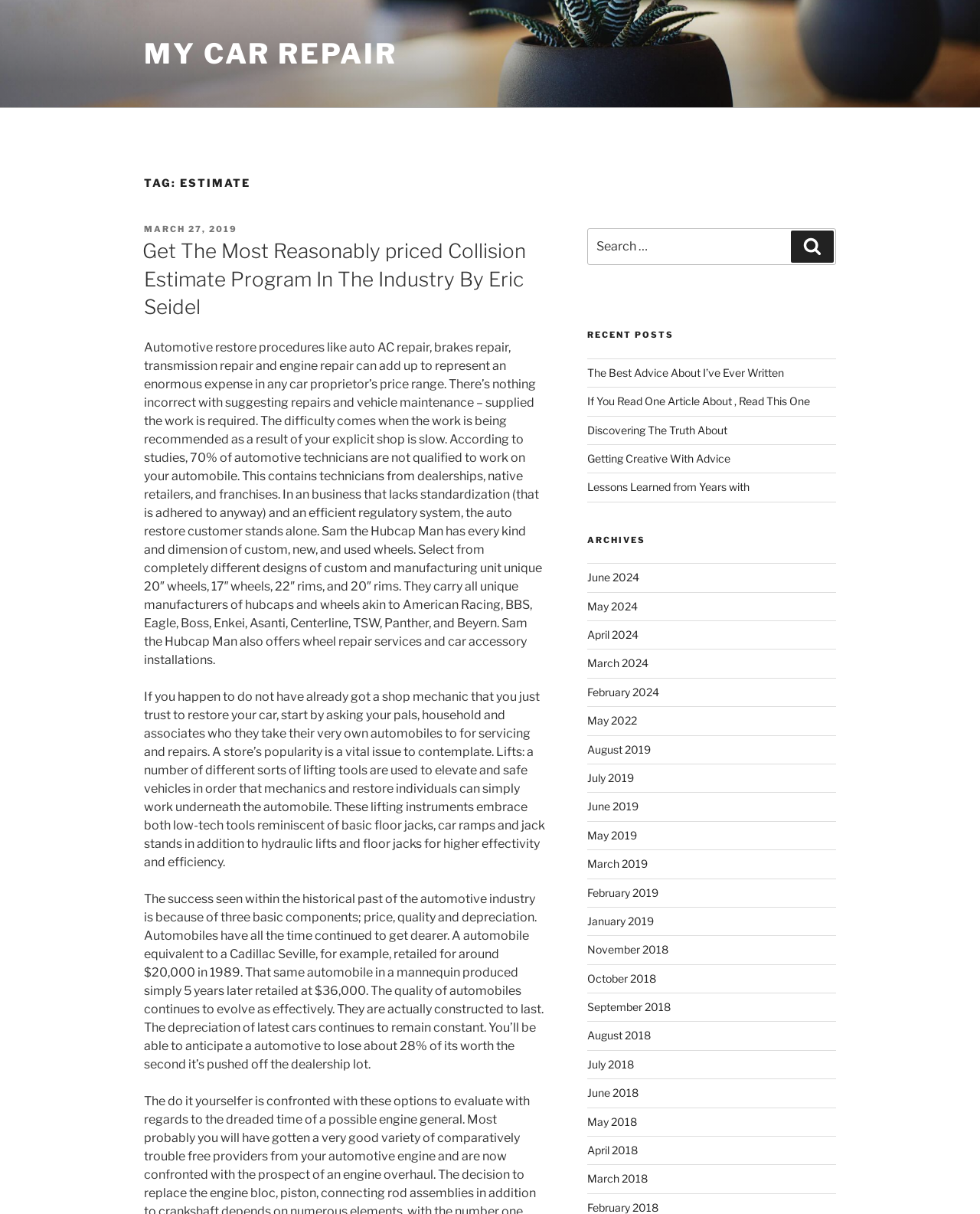Locate the bounding box coordinates of the area that needs to be clicked to fulfill the following instruction: "Get the most reasonably priced collision estimate program". The coordinates should be in the format of four float numbers between 0 and 1, namely [left, top, right, bottom].

[0.147, 0.197, 0.537, 0.263]